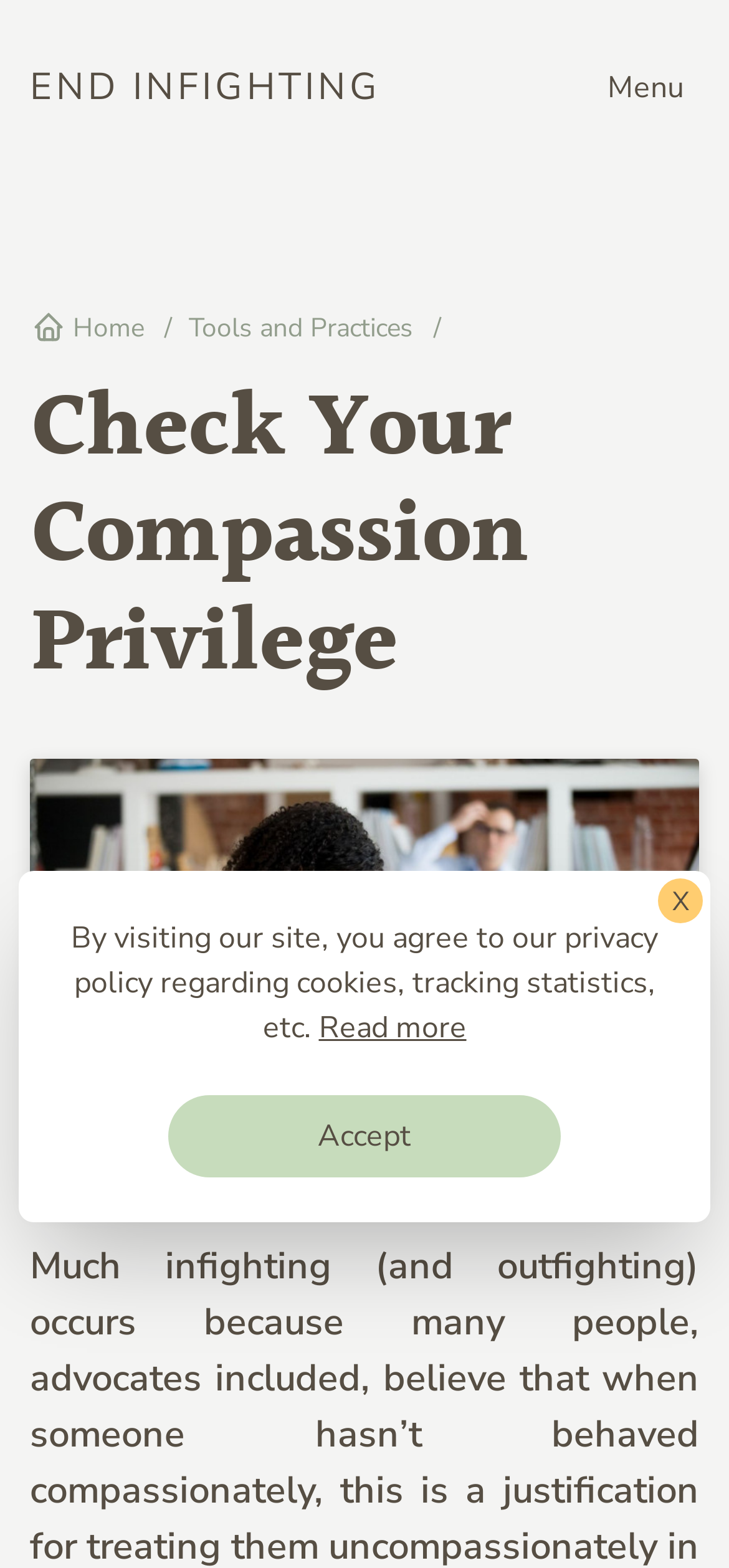What is the purpose of the 'Accept' button?
Using the image as a reference, answer with just one word or a short phrase.

Accept privacy policy